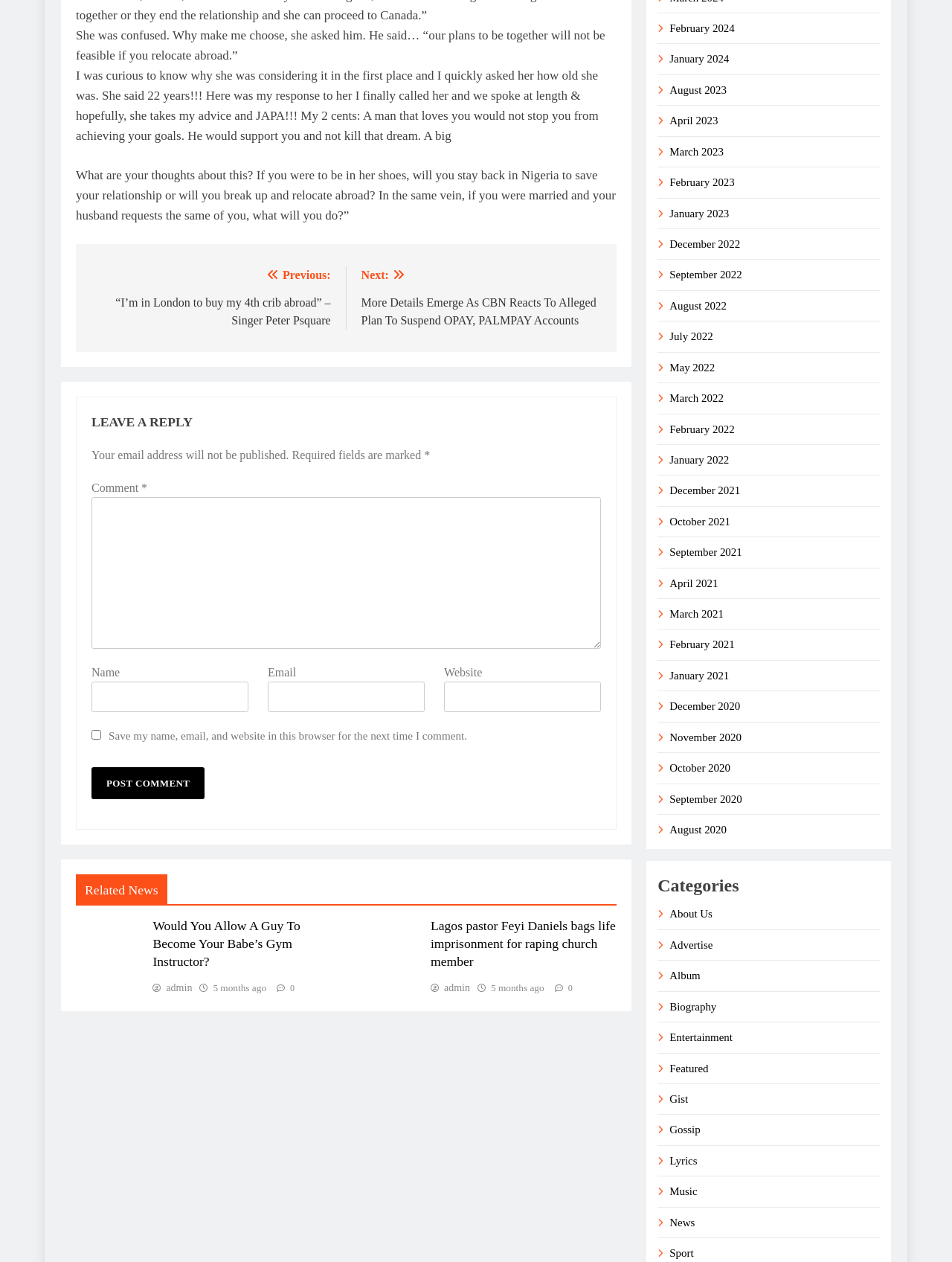Please provide a short answer using a single word or phrase for the question:
What is the purpose of the comment section?

To leave a reply